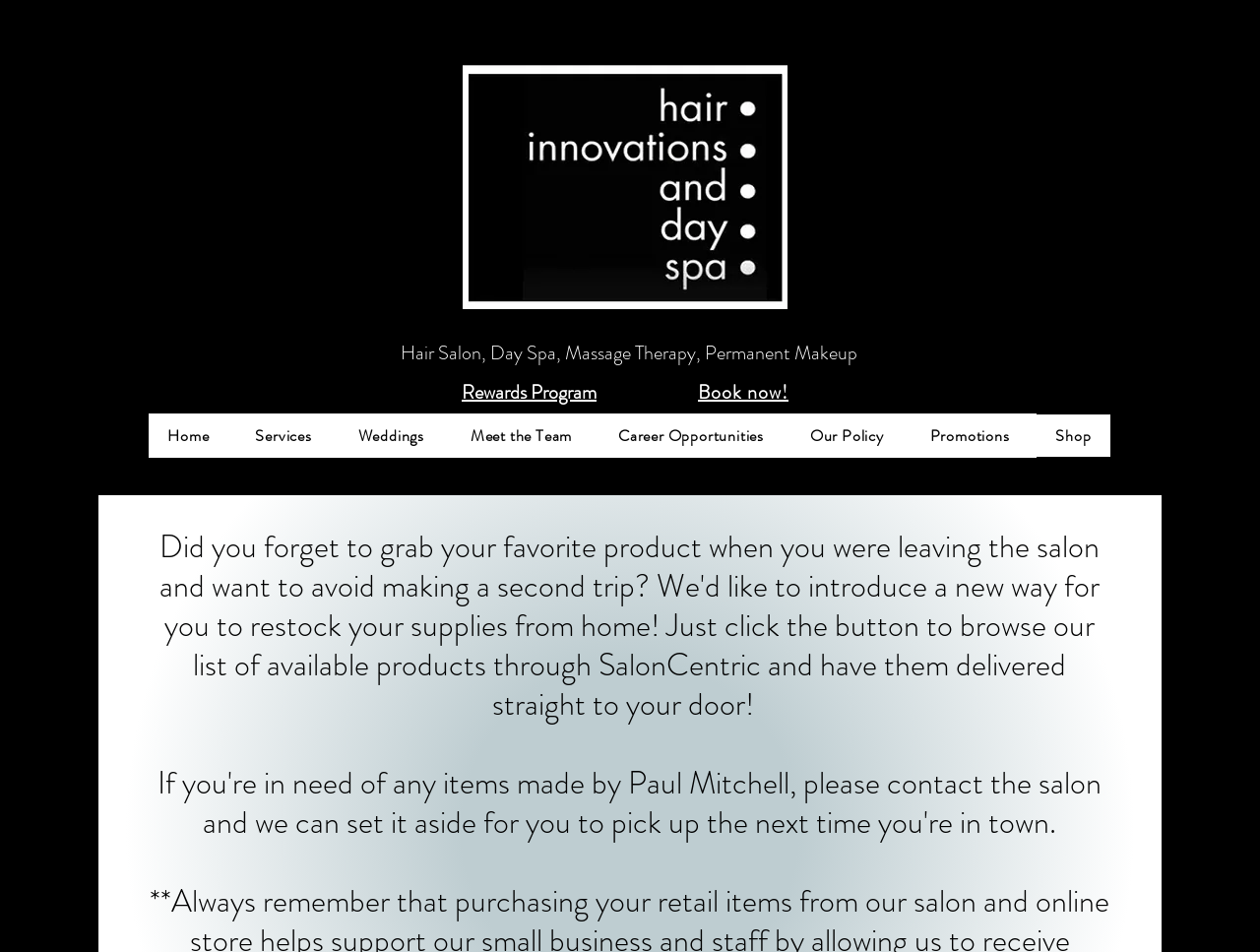Identify the bounding box coordinates of the area that should be clicked in order to complete the given instruction: "Click Shop". The bounding box coordinates should be four float numbers between 0 and 1, i.e., [left, top, right, bottom].

[0.823, 0.434, 0.881, 0.481]